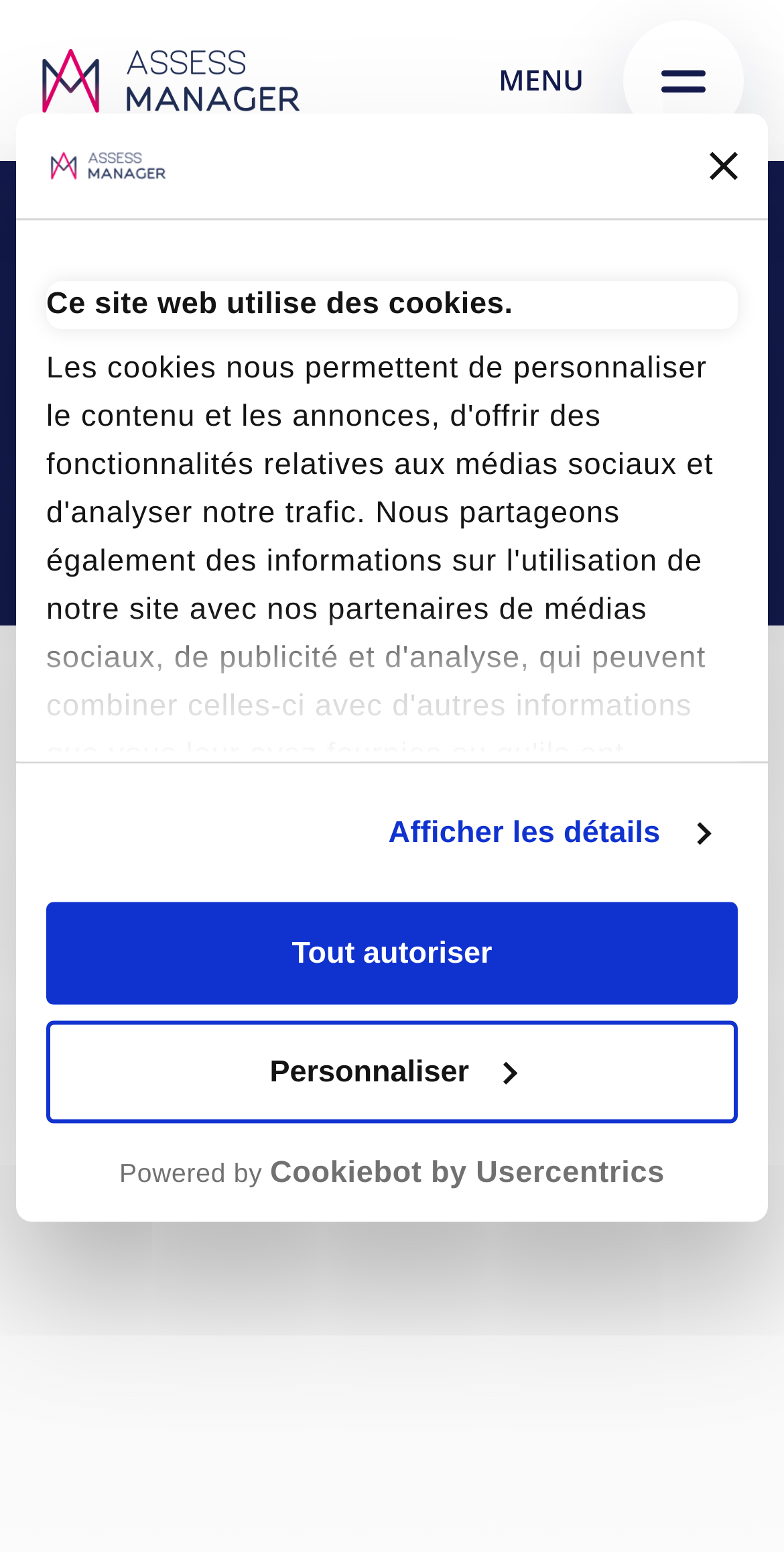Locate the bounding box of the UI element with the following description: "Skip to content".

[0.082, 0.0, 0.292, 0.089]